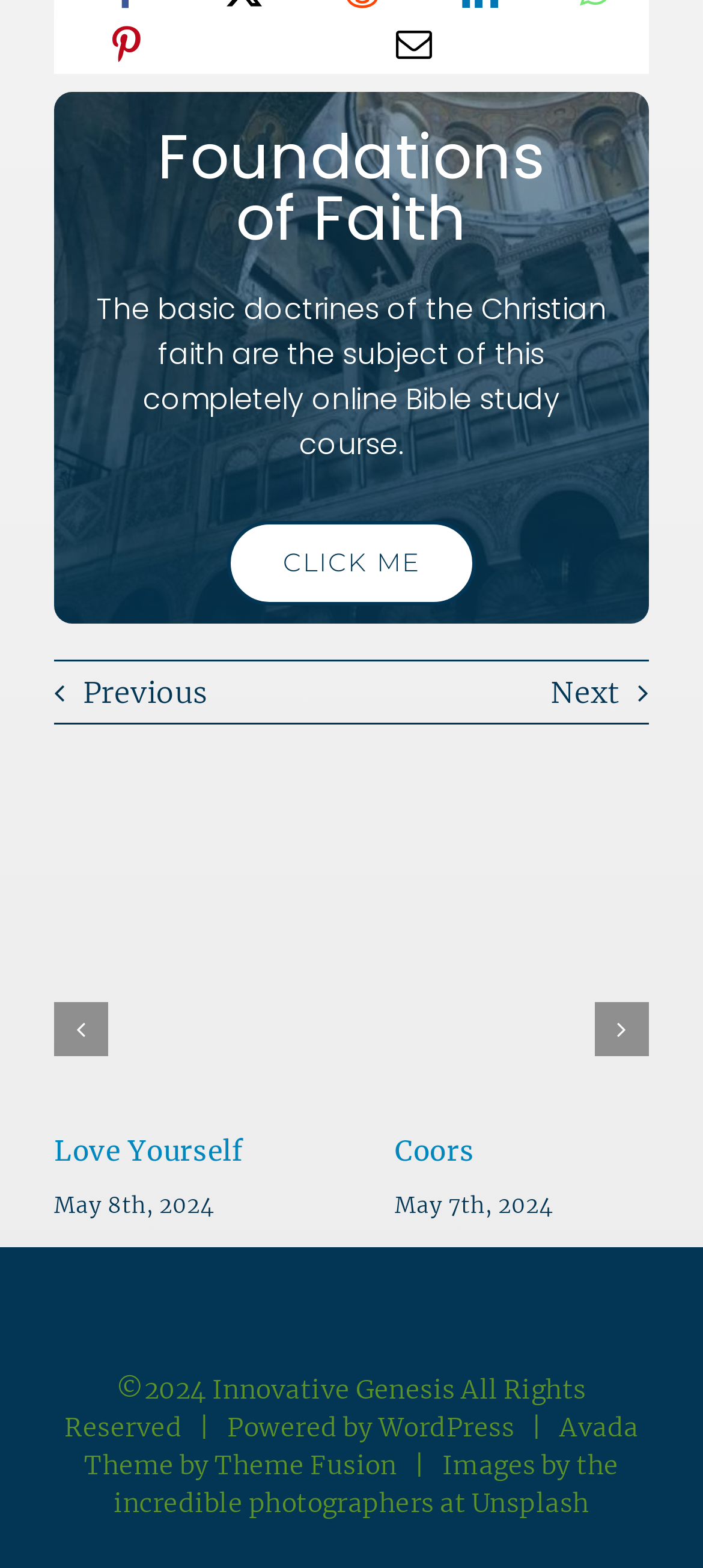Determine the bounding box coordinates of the region to click in order to accomplish the following instruction: "Click the 'Next slide' button". Provide the coordinates as four float numbers between 0 and 1, specifically [left, top, right, bottom].

[0.846, 0.661, 0.923, 0.695]